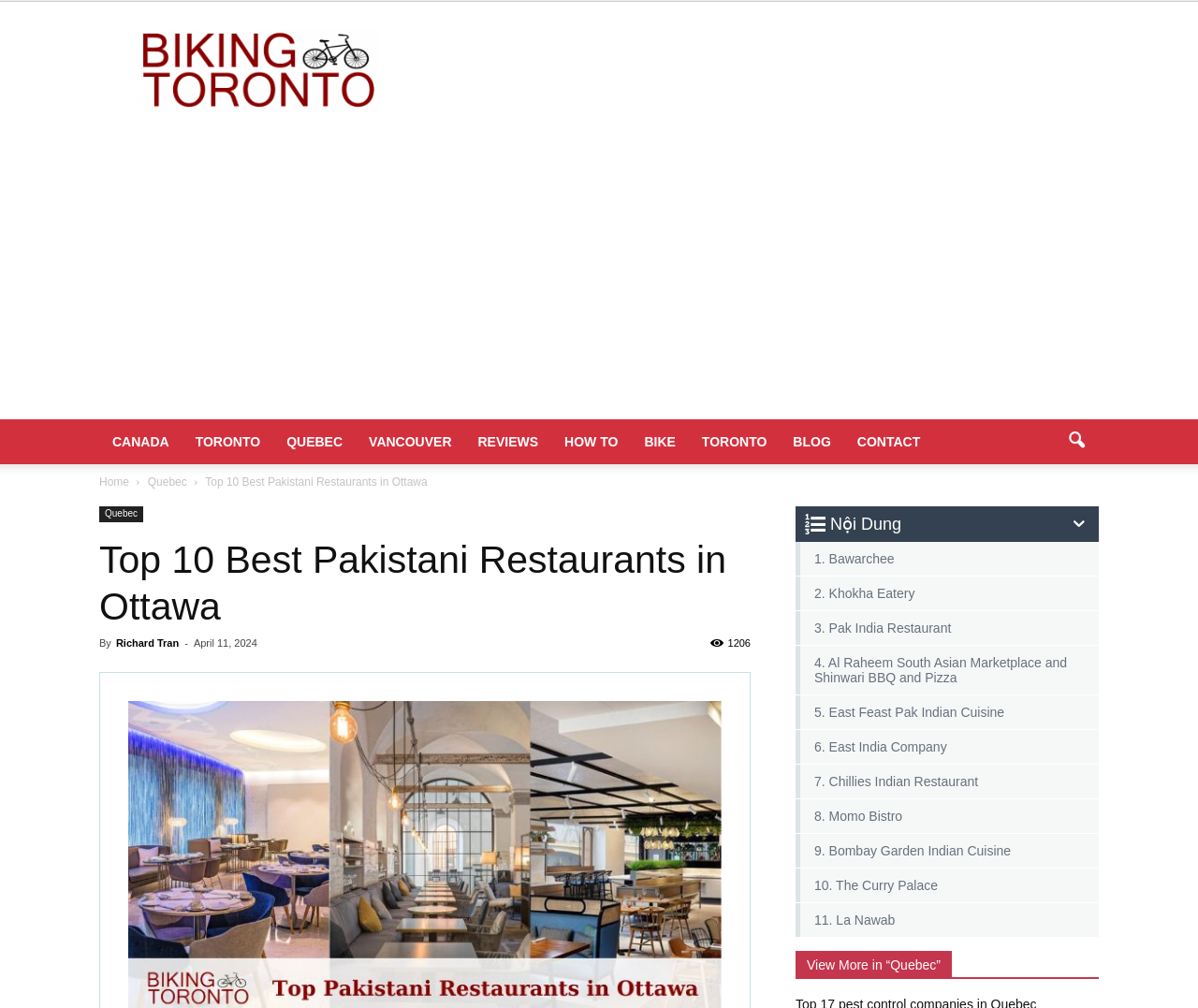Identify the bounding box coordinates for the region of the element that should be clicked to carry out the instruction: "Read the blog post by Richard Tran". The bounding box coordinates should be four float numbers between 0 and 1, i.e., [left, top, right, bottom].

[0.097, 0.632, 0.149, 0.643]